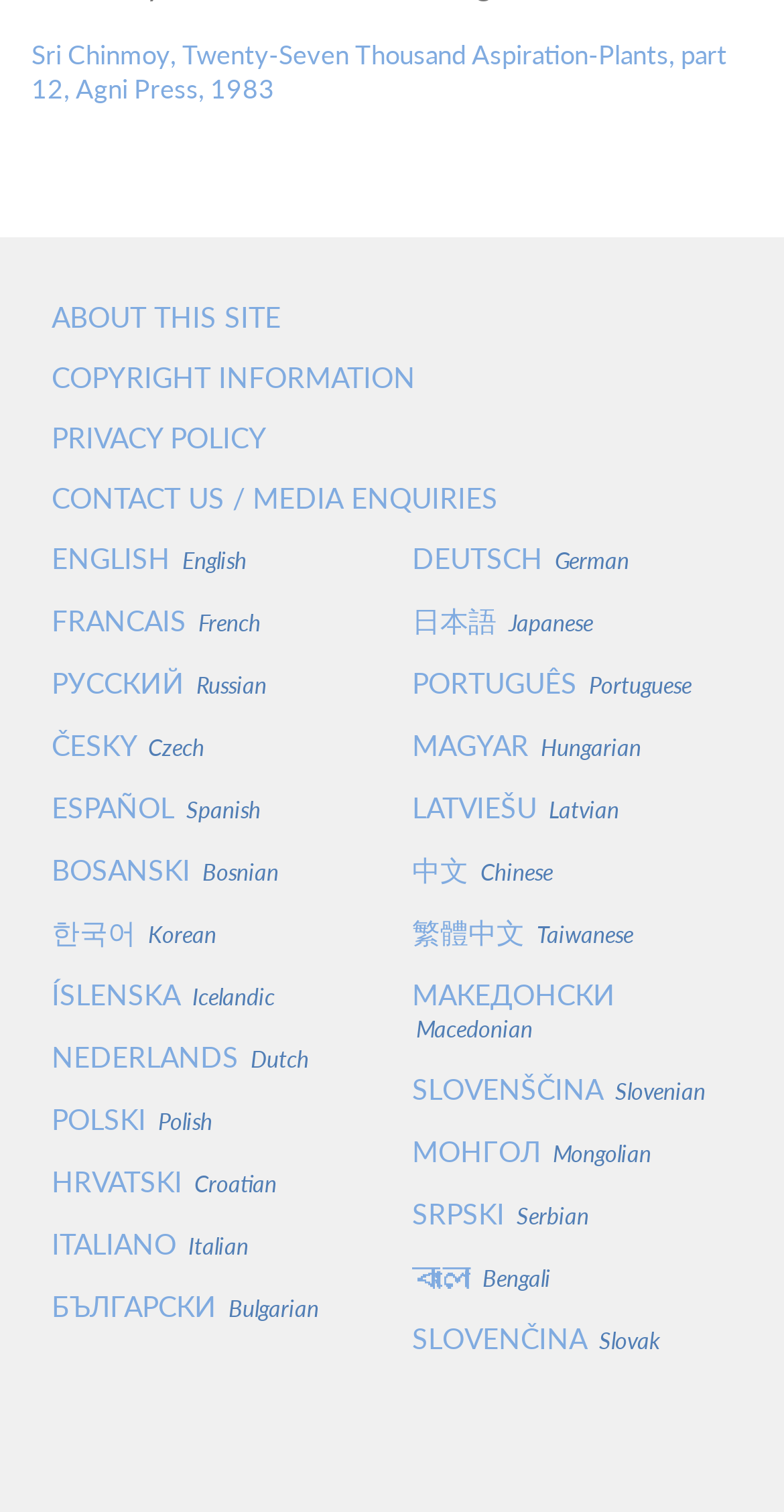Respond to the question below with a single word or phrase:
How many languages are available on this website?

24